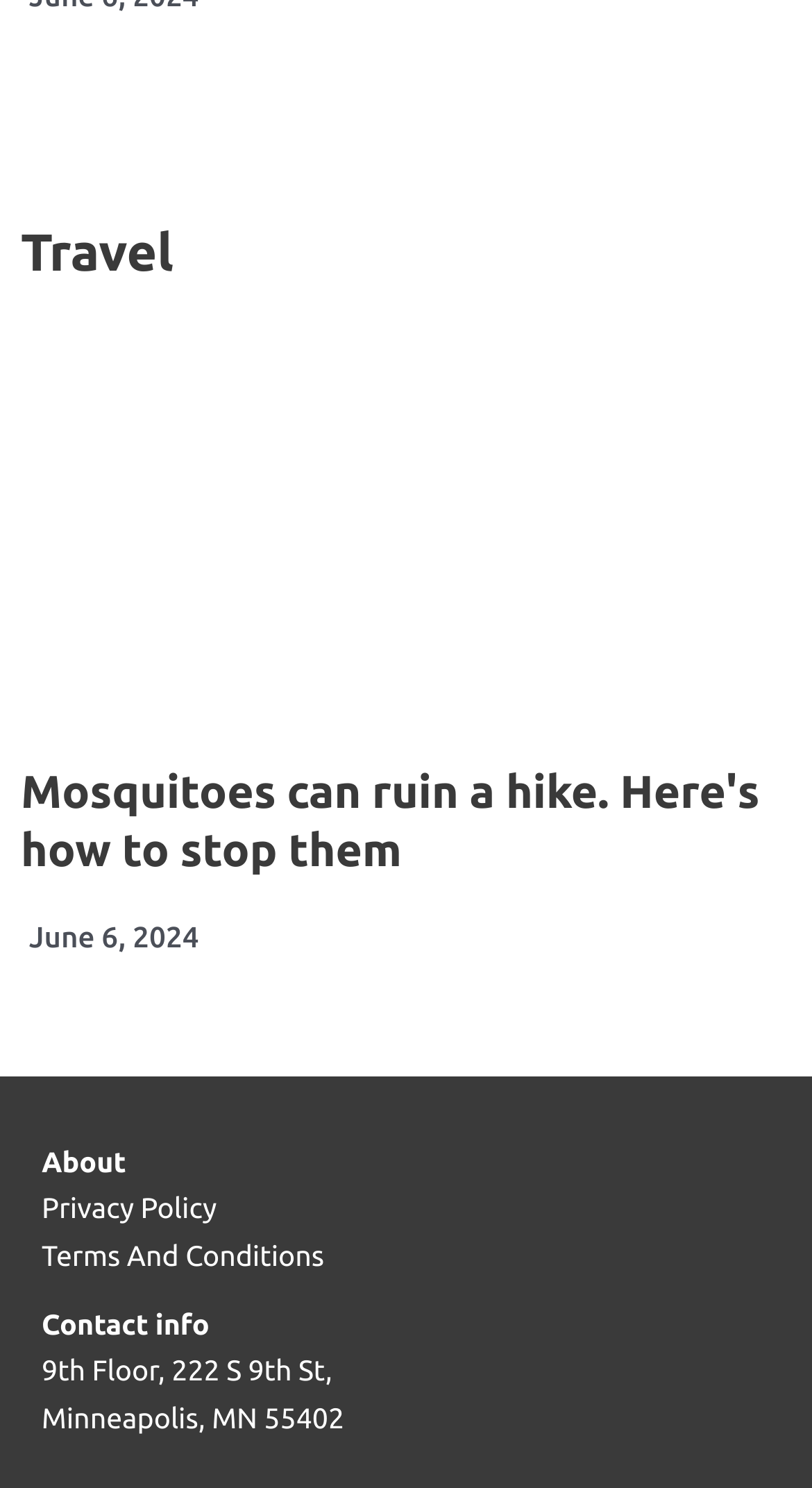What is the purpose of the link 'urlhttps3A2F2Fcalifornia times brightspot.s3.amazonaws.com2Fee2Fb82F3f9190c34f61b60ad9d66447f5d02Fmosquito'?
Please provide a comprehensive answer to the question based on the webpage screenshot.

The purpose of the link can be determined by looking at the image element which has the same URL. This suggests that the link is used to display an image related to mosquitoes.